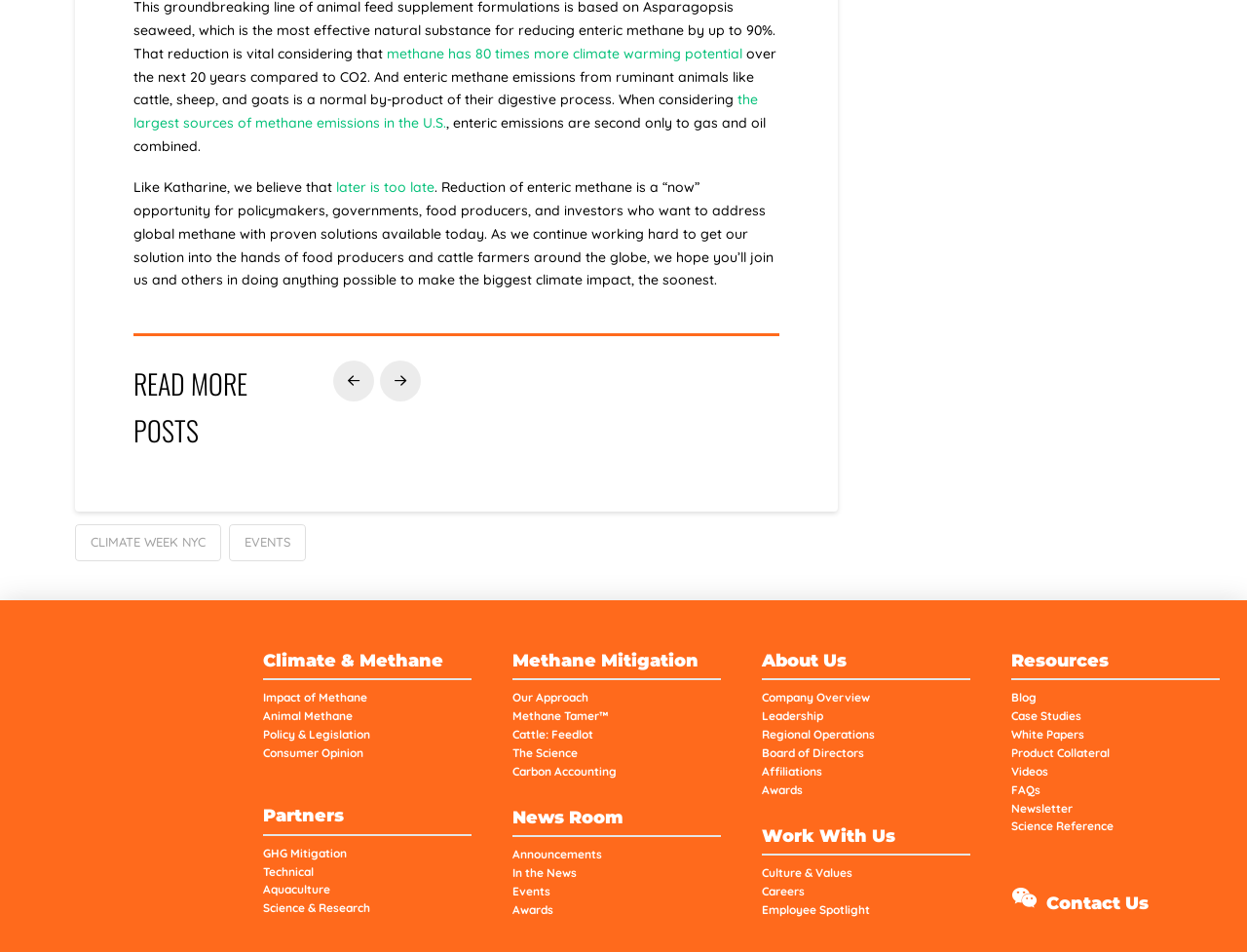What is the purpose of the 'READ MORE POSTS' button? Look at the image and give a one-word or short phrase answer.

To read more posts